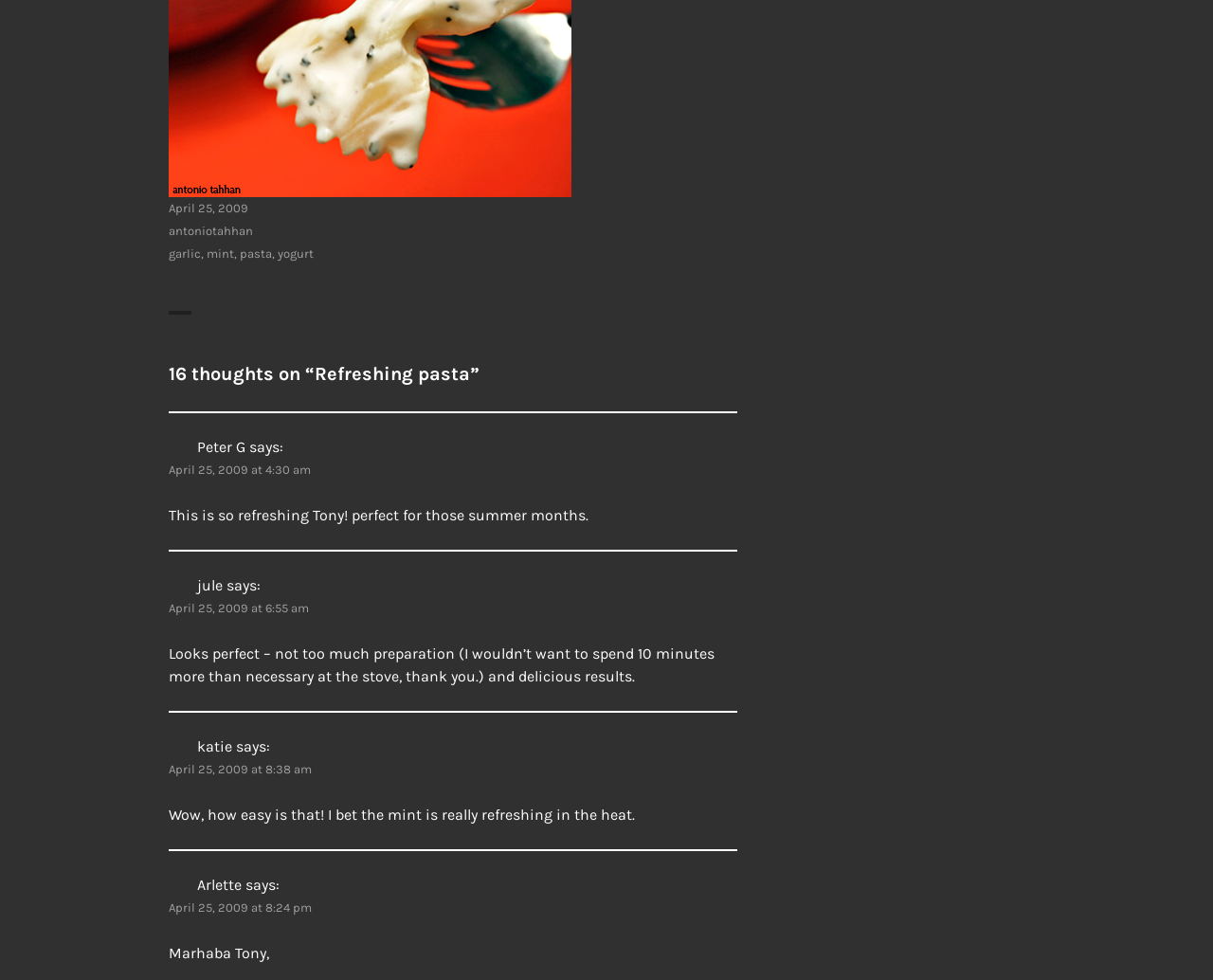Using the element description yogurt, predict the bounding box coordinates for the UI element. Provide the coordinates in (top-left x, top-left y, bottom-right x, bottom-right y) format with values ranging from 0 to 1.

[0.229, 0.252, 0.259, 0.266]